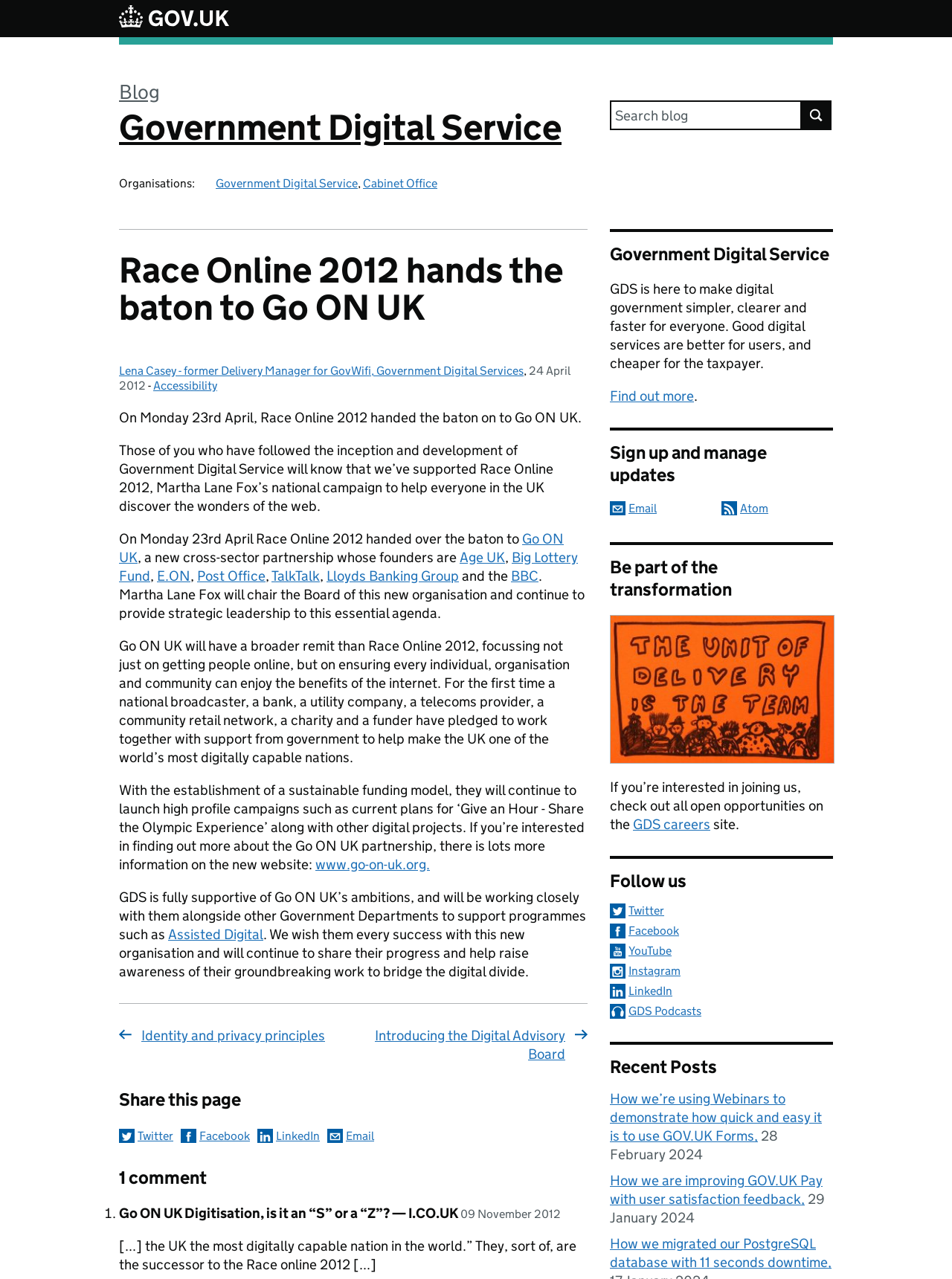Determine the bounding box coordinates of the clickable region to execute the instruction: "Search for:". The coordinates should be four float numbers between 0 and 1, denoted as [left, top, right, bottom].

[0.641, 0.078, 0.842, 0.102]